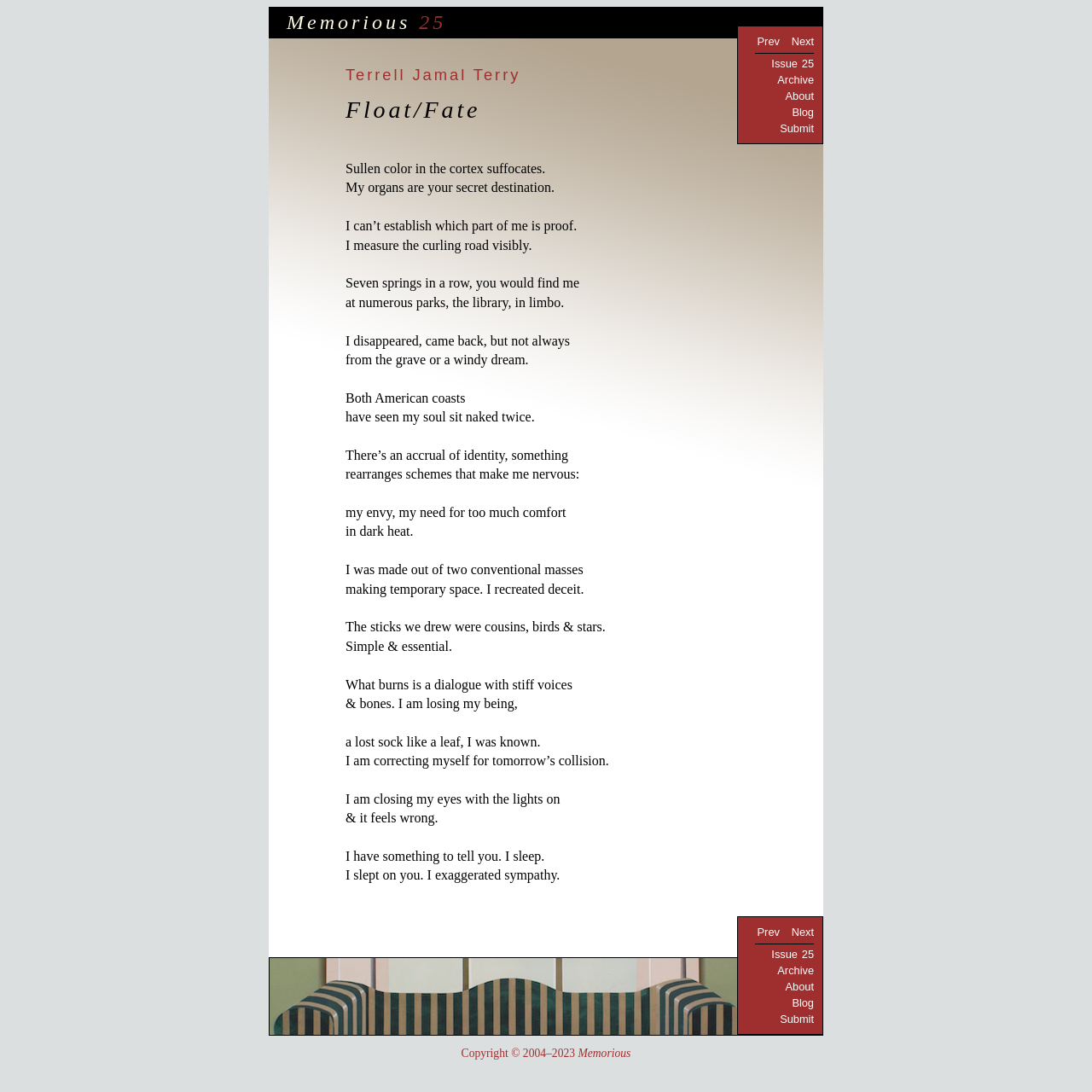Determine the coordinates of the bounding box that should be clicked to complete the instruction: "submit a literary work". The coordinates should be represented by four float numbers between 0 and 1: [left, top, right, bottom].

[0.714, 0.112, 0.745, 0.124]